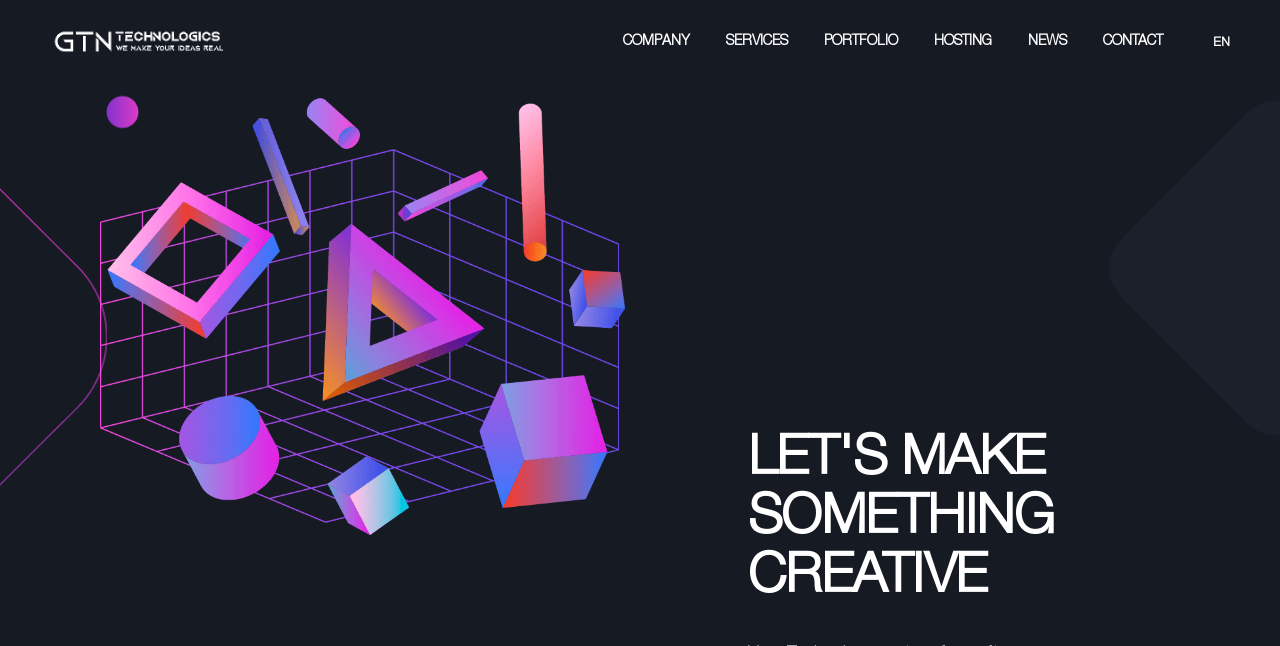Give a one-word or phrase response to the following question: What is the theme of the webpage?

Creative